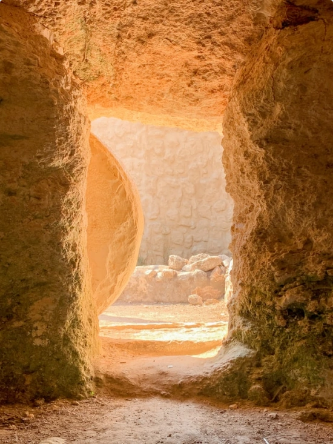What is the lighting condition in the passageway?
Refer to the screenshot and respond with a concise word or phrase.

Dimly lit